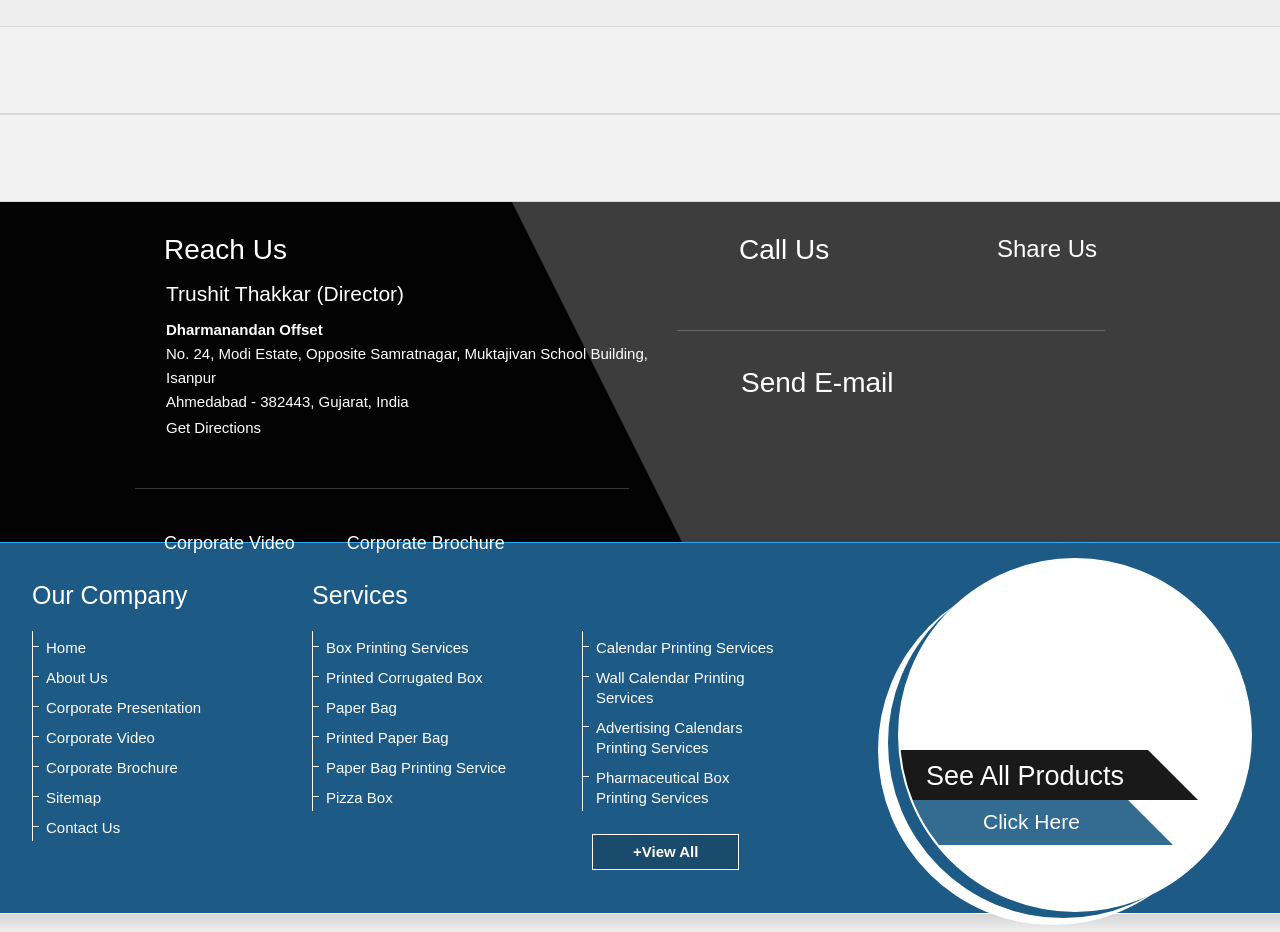Can you pinpoint the bounding box coordinates for the clickable element required for this instruction: "View all services"? The coordinates should be four float numbers between 0 and 1, i.e., [left, top, right, bottom].

[0.462, 0.895, 0.578, 0.933]